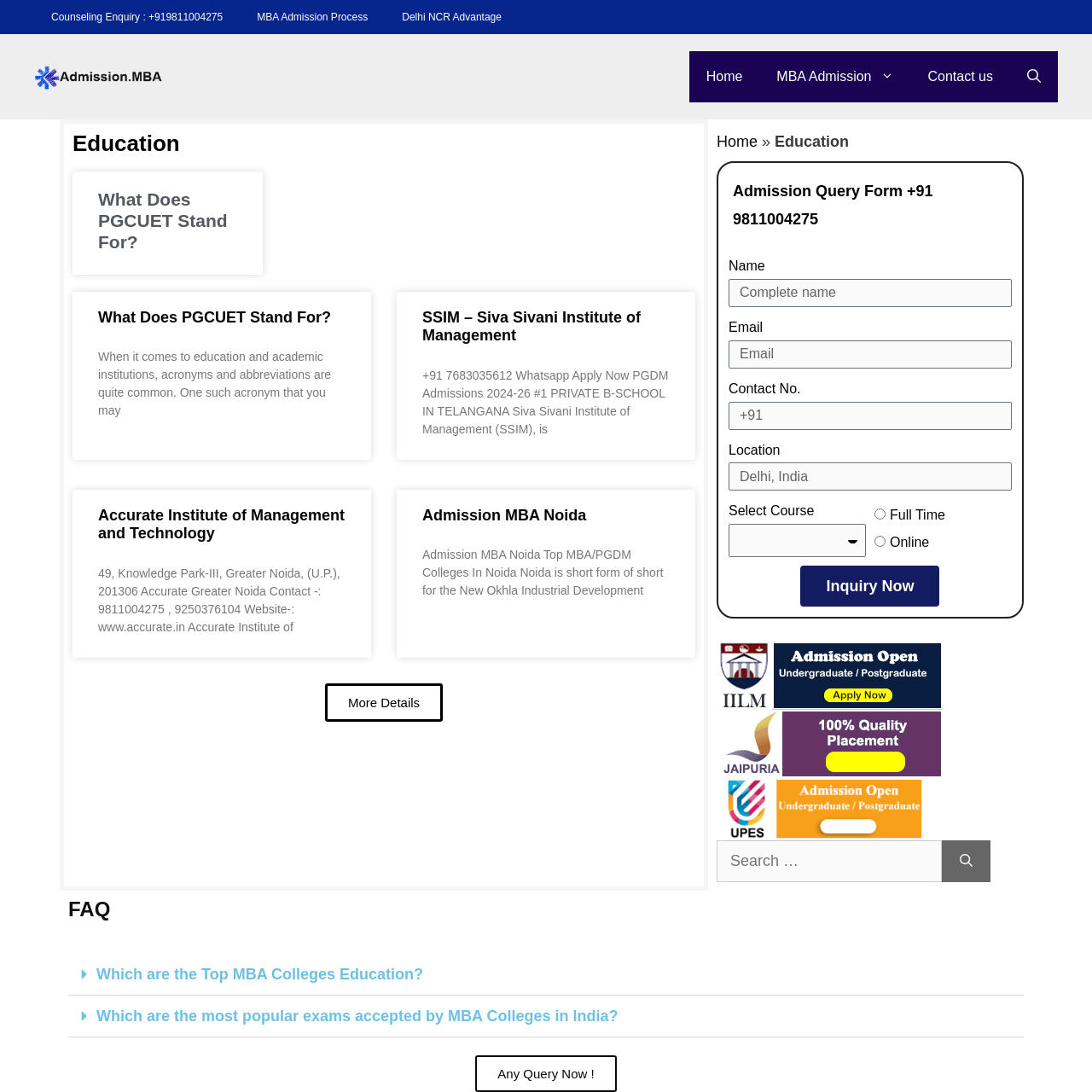Please find the bounding box coordinates for the clickable element needed to perform this instruction: "Click the 'Log In' button".

None